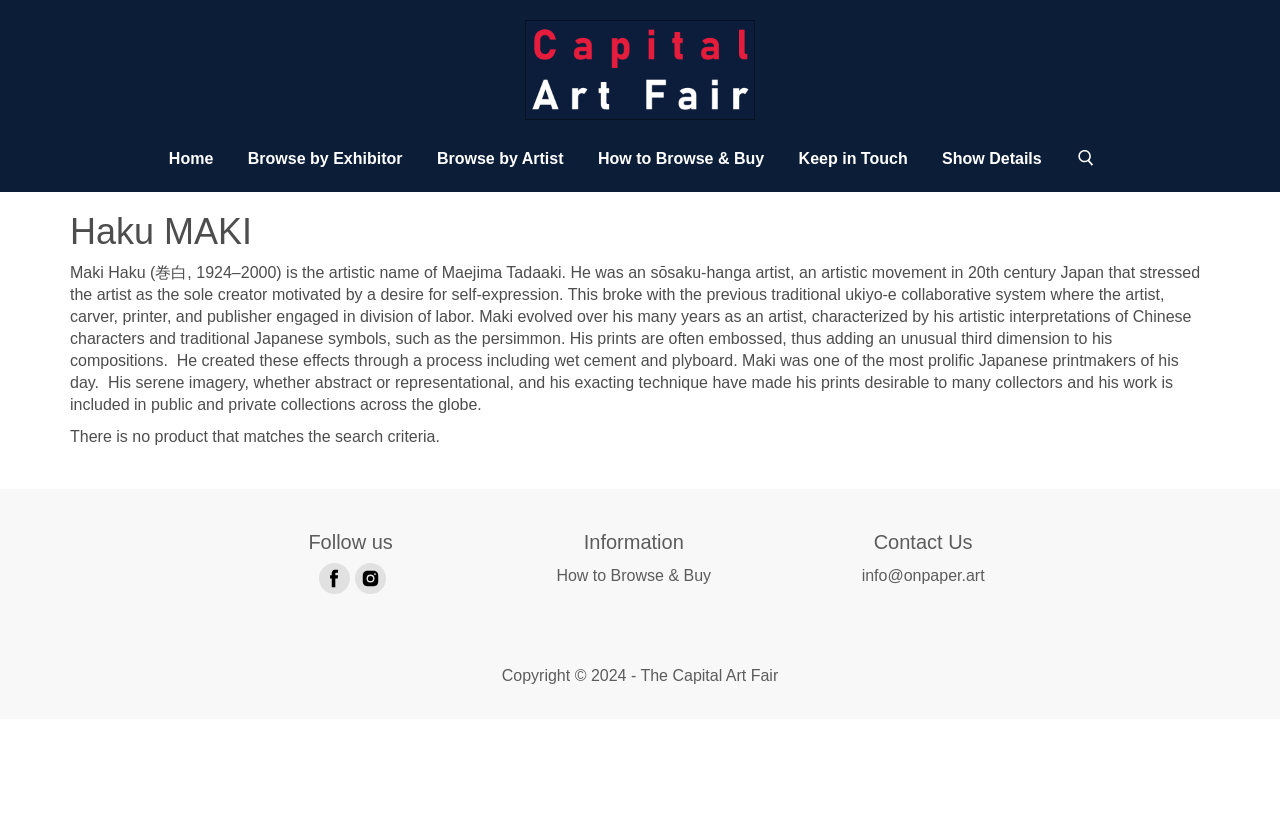Analyze and describe the webpage in a detailed narrative.

This webpage is about Haku Maki, a Japanese artist, and features his biography and original art. At the top, there is a navigation menu with links to "The Capital Art Fair", "Home", "Browse by Exhibitor", "Browse by Artist", "How to Browse & Buy", "Keep in Touch", "Show Details", and an empty link. 

Below the navigation menu, there is a large heading "Haku MAKI" followed by a detailed biography of the artist. The biography describes Maki's artistic style, his evolution as an artist, and his techniques. 

To the right of the biography, there is a notice stating "There is no product that matches the search criteria." 

Further down, there are three sections: "Follow us", "Information", and "Contact Us". The "Follow us" section contains links to the Facebook and Instagram pages of The Capital Art Fair, each accompanied by their respective logos. The "Information" section has a link to "How to Browse & Buy", and the "Contact Us" section displays the email address "info@onpaper.art". 

At the very bottom of the page, there is a copyright notice stating "Copyright © 2024 - The Capital Art Fair".